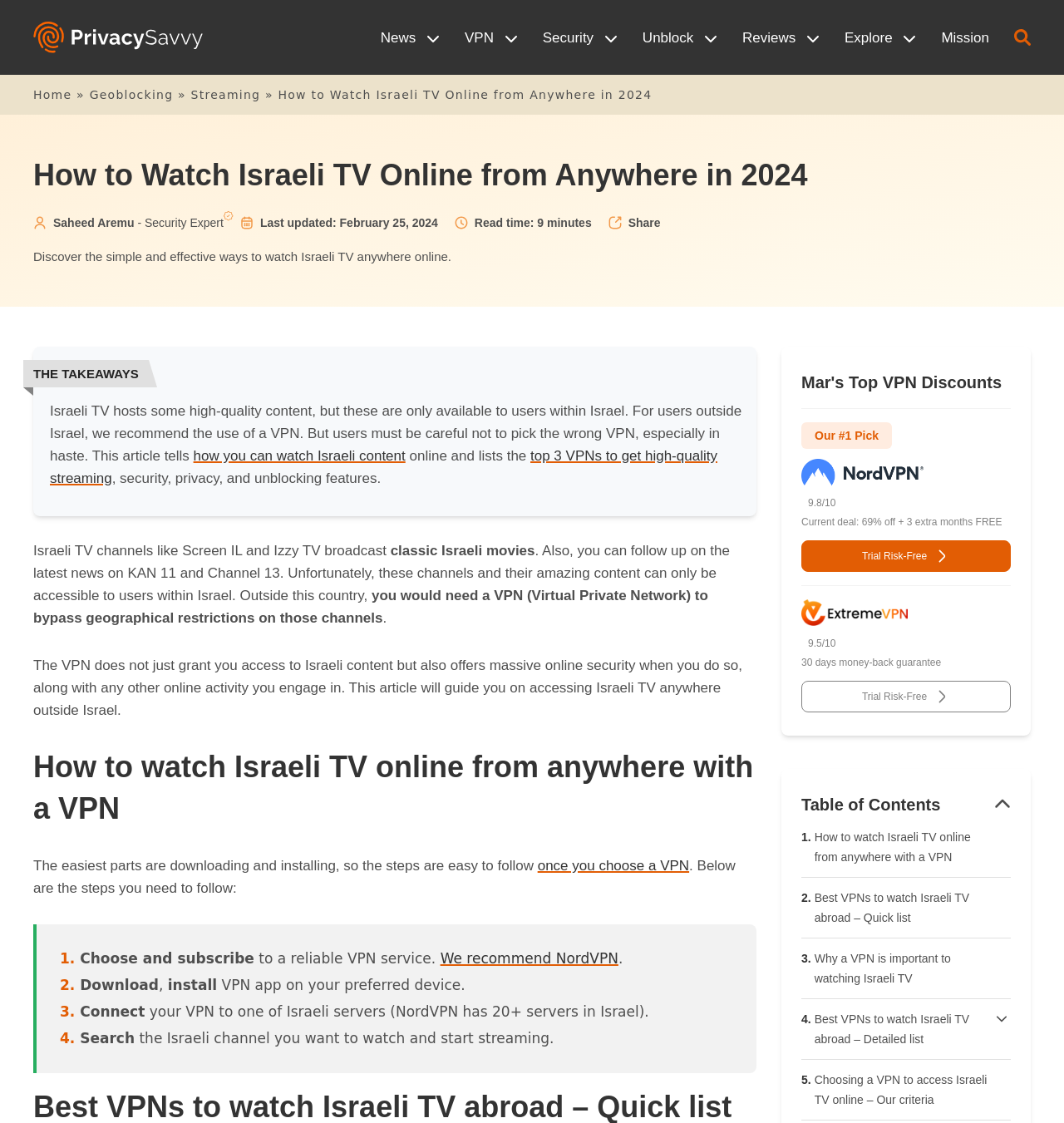Please find the bounding box coordinates of the section that needs to be clicked to achieve this instruction: "Read the article 'How to Watch Israeli TV Online from Anywhere in 2024'".

[0.261, 0.078, 0.613, 0.09]